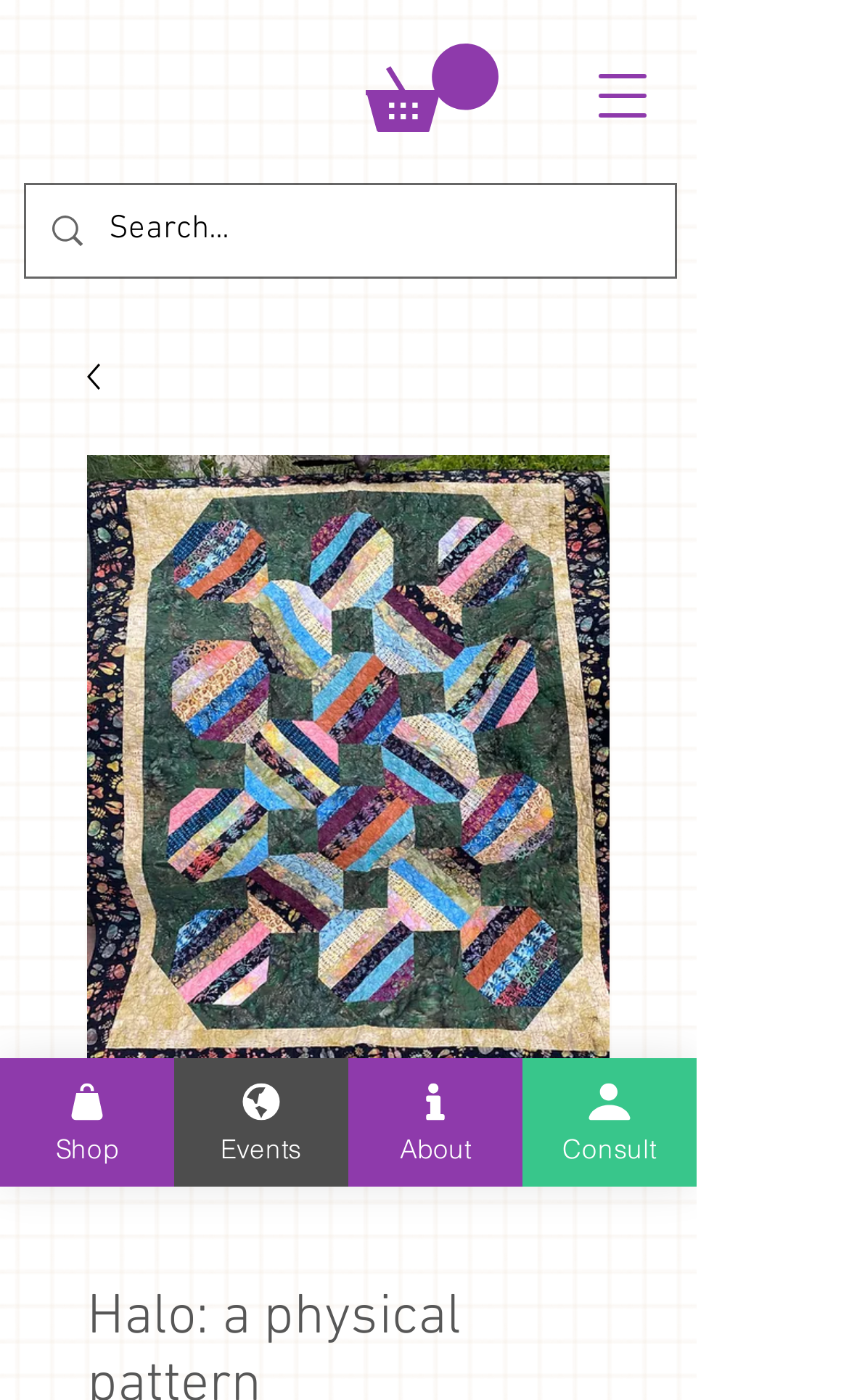How many navigation menu items are there?
Answer the question in as much detail as possible.

The navigation menu is located at the top of the webpage, and it has five menu items: 'Shop', 'Events', 'About', 'Consult', and the 'Open navigation menu' button. These menu items are likely to lead to different sections of the website.